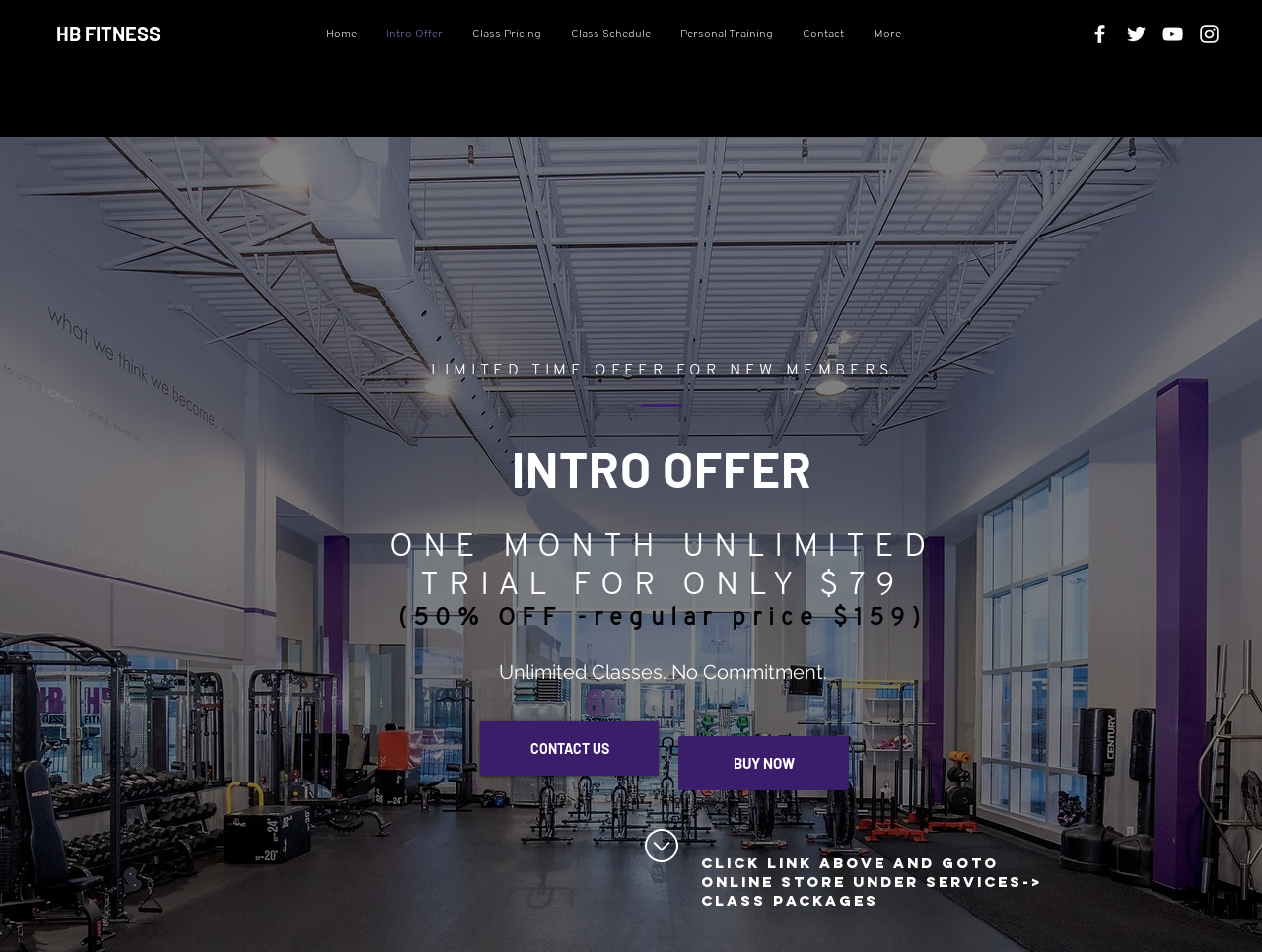Construct a comprehensive caption that outlines the webpage's structure and content.

The webpage is about HB Fitness Studios, specifically promoting an intro offer for new members. At the top, there is a large heading "HB FITNESS" followed by a navigation menu with links to different sections of the website, including "Home", "Intro Offer", "Class Pricing", "Class Schedule", "Personal Training", and "Contact". 

To the right of the navigation menu, there is a social bar with links to the studio's Facebook, Twitter, YouTube, and Instagram profiles, each represented by a white icon.

Below the navigation menu, there is a prominent section highlighting the intro offer. It starts with a heading "INTRO OFFER" and a static text "LIMITED TIME OFFER FOR NEW MEMBERS". The offer details are presented in a clear and concise manner, including "ONE MONTH UNLIMITED TRIAL FOR ONLY $79", which is 50% off the regular price of $159. The benefits of the offer are also mentioned, including "Unlimited Classes. No Commitment."

There are two call-to-action links at the bottom of the intro offer section: "CONTACT US" and "BUY NOW", which allow users to take the next step. Additionally, there is a heading that provides further instructions on how to purchase the intro offer online.